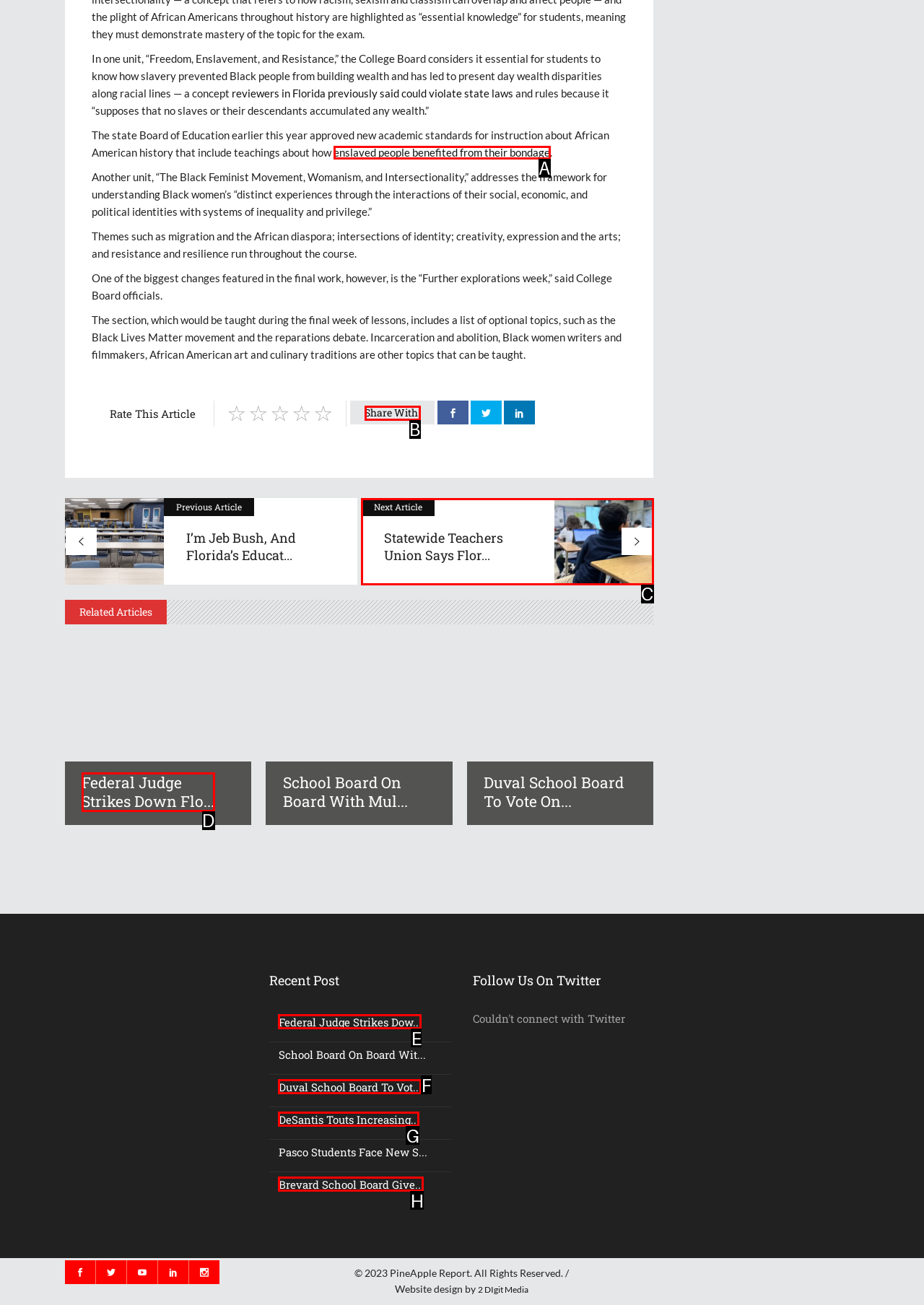Which lettered option should I select to achieve the task: Share this article according to the highlighted elements in the screenshot?

B